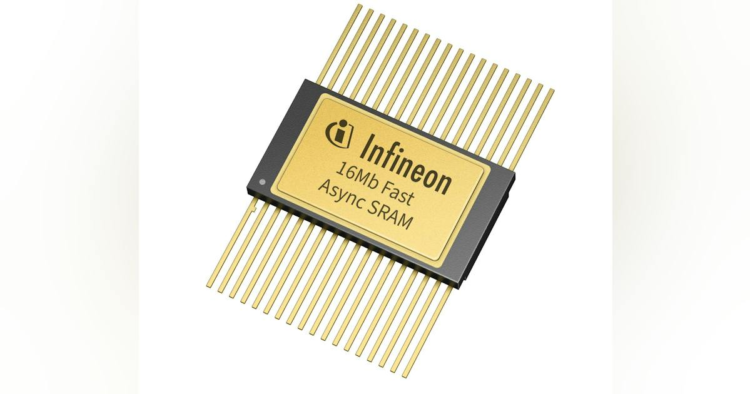What kind of environments is this memory component suited for?
Please provide a single word or phrase as your answer based on the screenshot.

Harsh environments